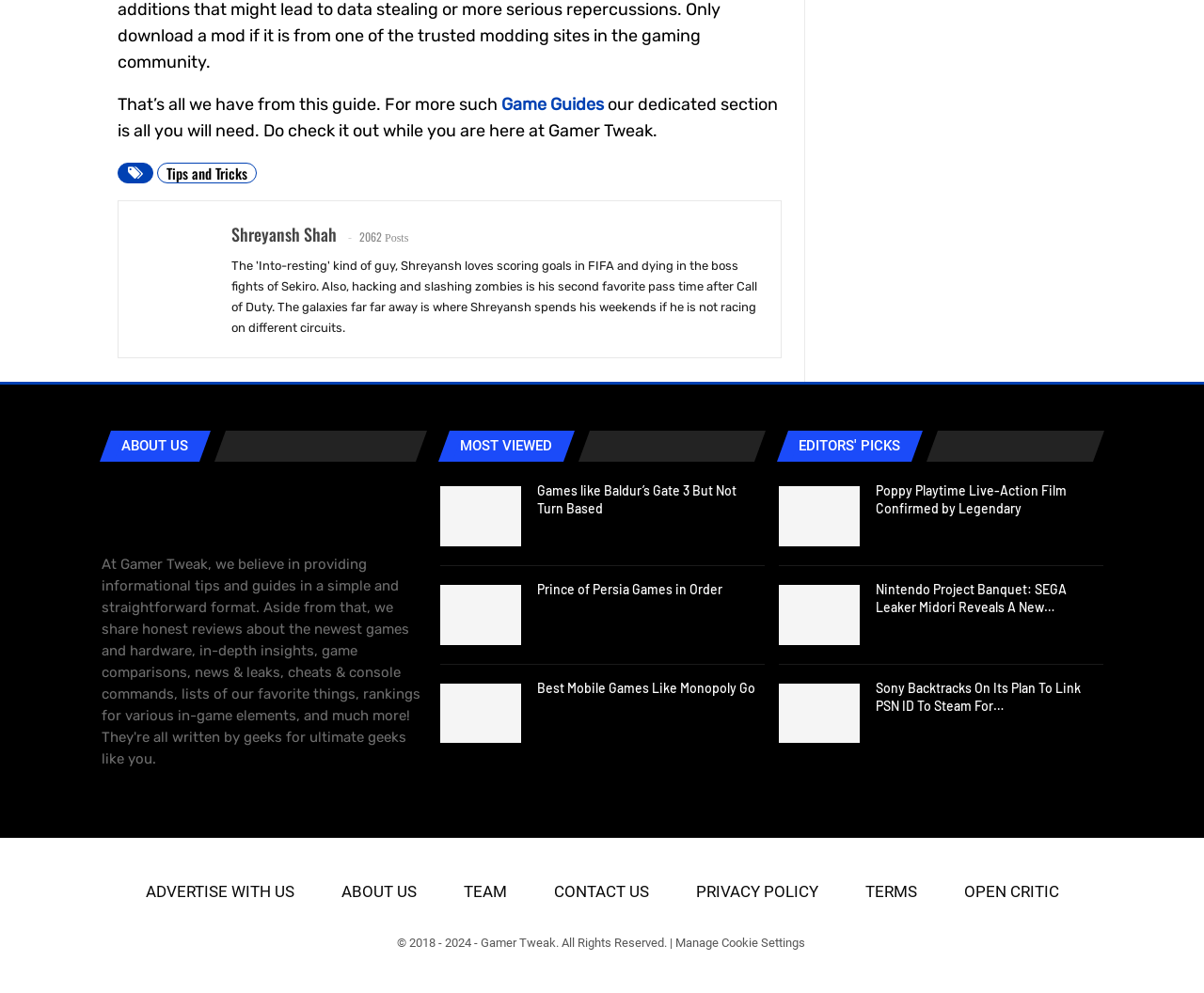Determine the bounding box coordinates for the area that should be clicked to carry out the following instruction: "go to homepage".

None